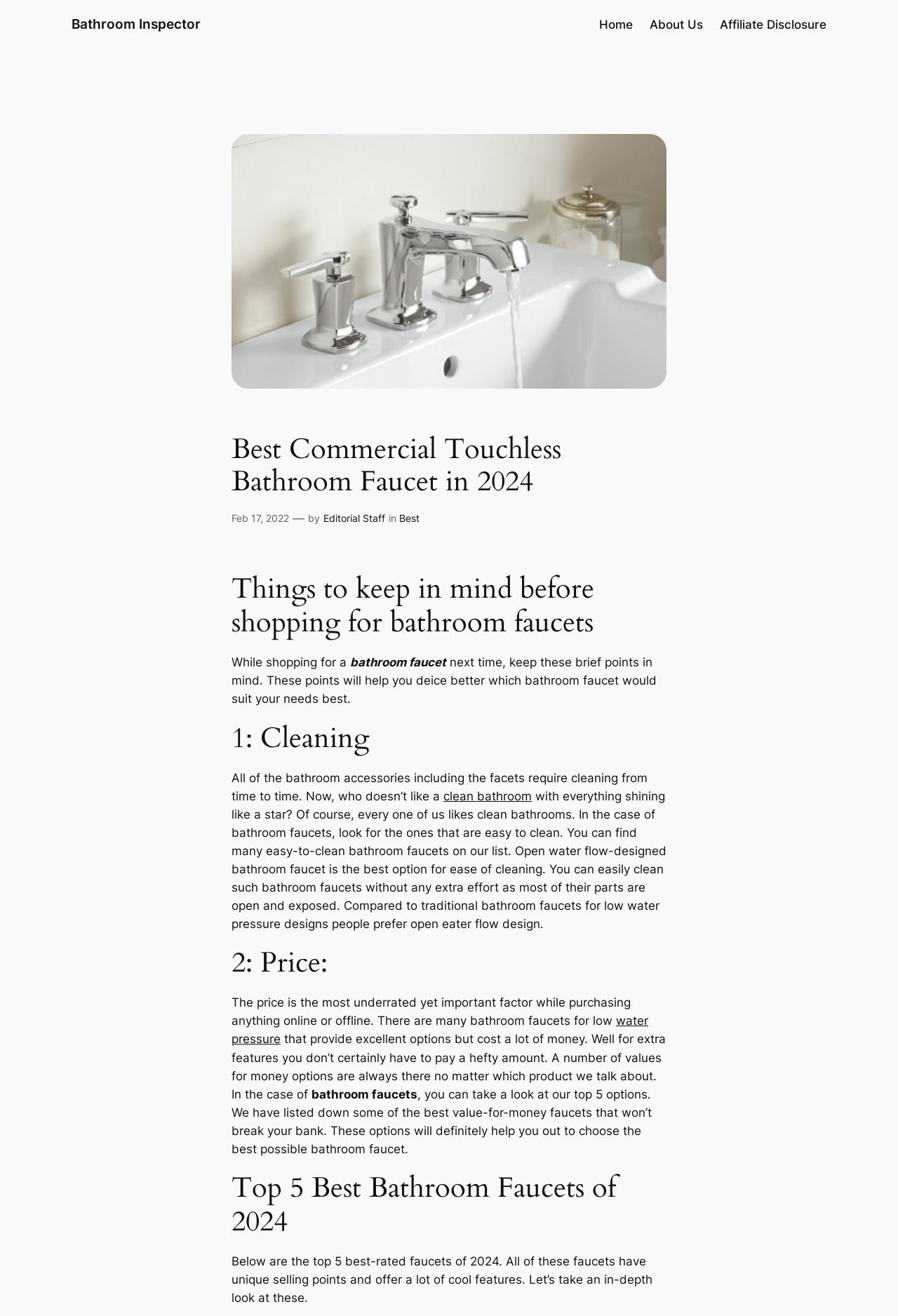Locate the UI element described by Follow and provide its bounding box coordinates. Use the format (top-left x, top-left y, bottom-right x, bottom-right y) with all values as floating point numbers between 0 and 1.

None